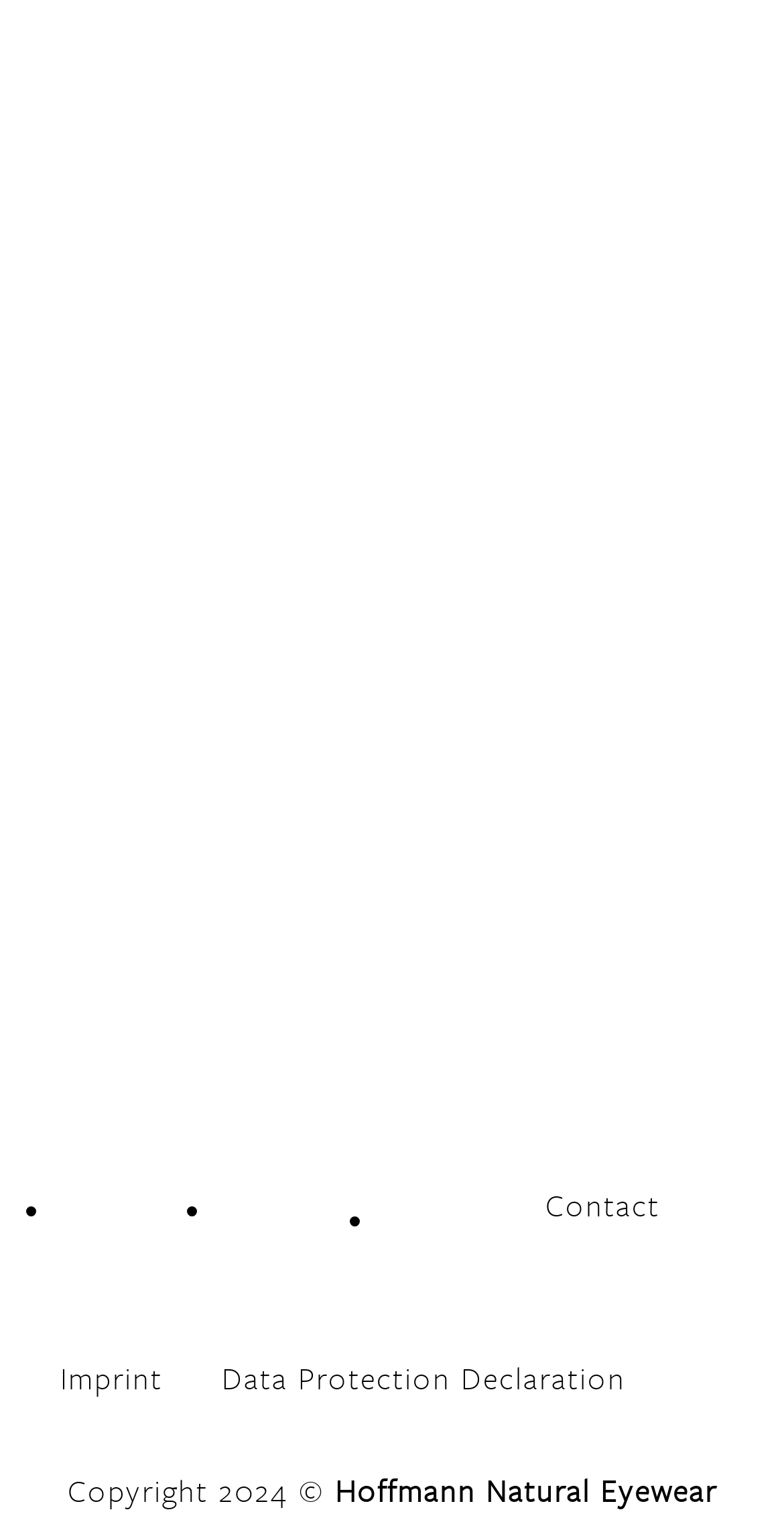Locate the bounding box of the UI element described by: "spotify" in the given webpage screenshot.

[0.489, 0.79, 0.52, 0.816]